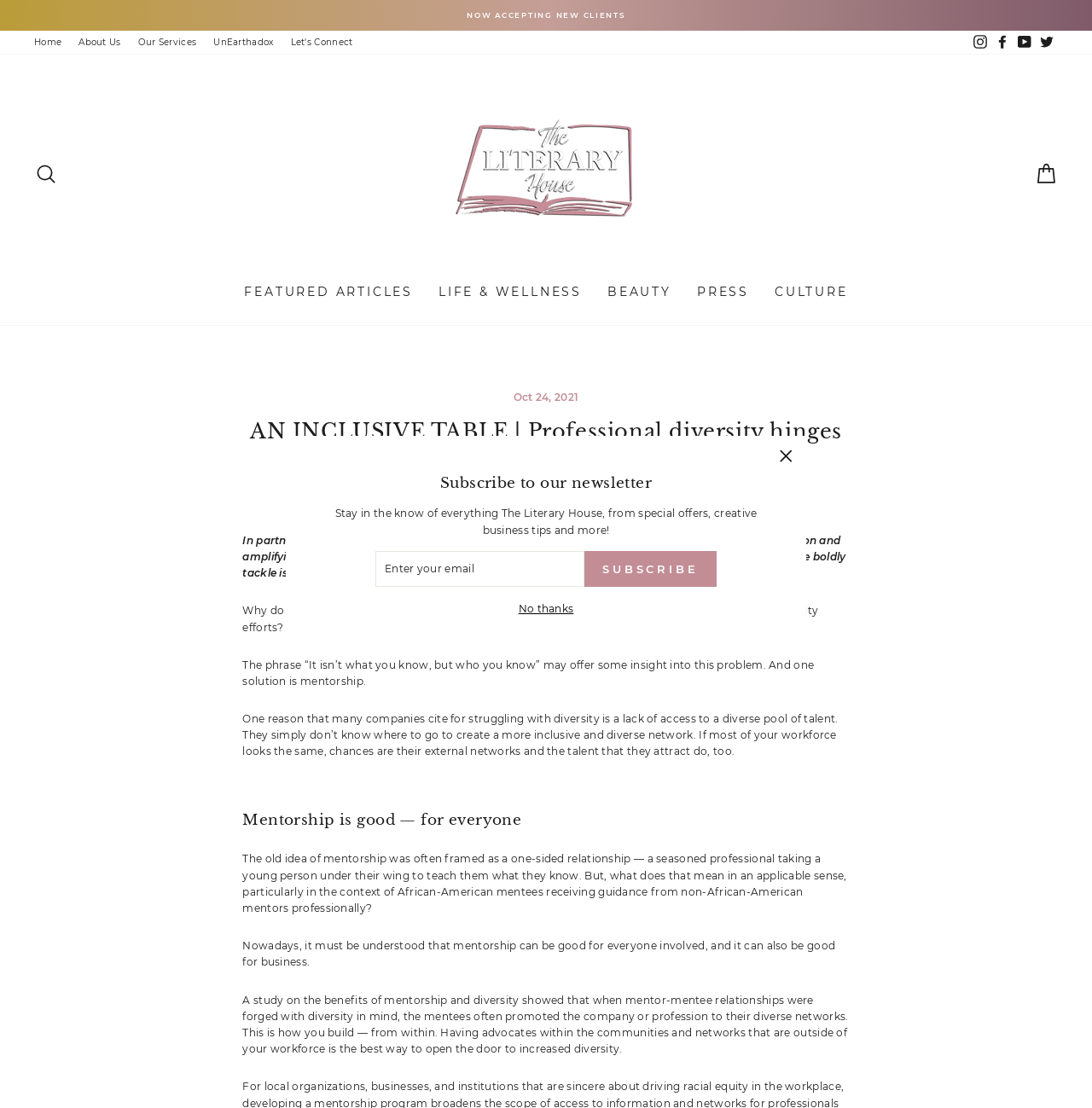Generate a comprehensive description of the webpage content.

This webpage is about The Literary House, a platform that focuses on promoting diversity, inclusion, and mentorship. At the top of the page, there is a navigation menu with links to "Home", "About Us", "Our Services", "UnEarthadox", "Let's Connect", and social media platforms. Below the navigation menu, there is a search bar and a cart icon.

The main content of the page is an article titled "AN INCLUSIVE TABLE | Professional diversity hinges on authentic mentorship". The article discusses the importance of mentorship in promoting diversity and inclusion in the workplace. It highlights the challenges that organizations face in implementing meaningful diversity efforts and suggests that mentorship can be a solution to this problem.

The article is divided into sections, with headings such as "Mentorship is good — for everyone" and "Why do so many organizations and/or businesses struggle to implement meaningful and strategic diversity efforts?". The text is accompanied by a timestamp indicating that the article was published on October 24, 2021.

At the bottom of the page, there is a call-to-action to subscribe to The Literary House's newsletter, which promises to keep subscribers informed about special offers, creative business tips, and more. The subscription form includes a text box to enter an email address and a "SUBSCRIBE" button. There are also buttons to close the subscription form or decline the offer.

Throughout the page, there are no images except for the logo of The Literary House, which appears in the top-left corner of the page. The overall layout of the page is clean and easy to navigate, with clear headings and concise text.